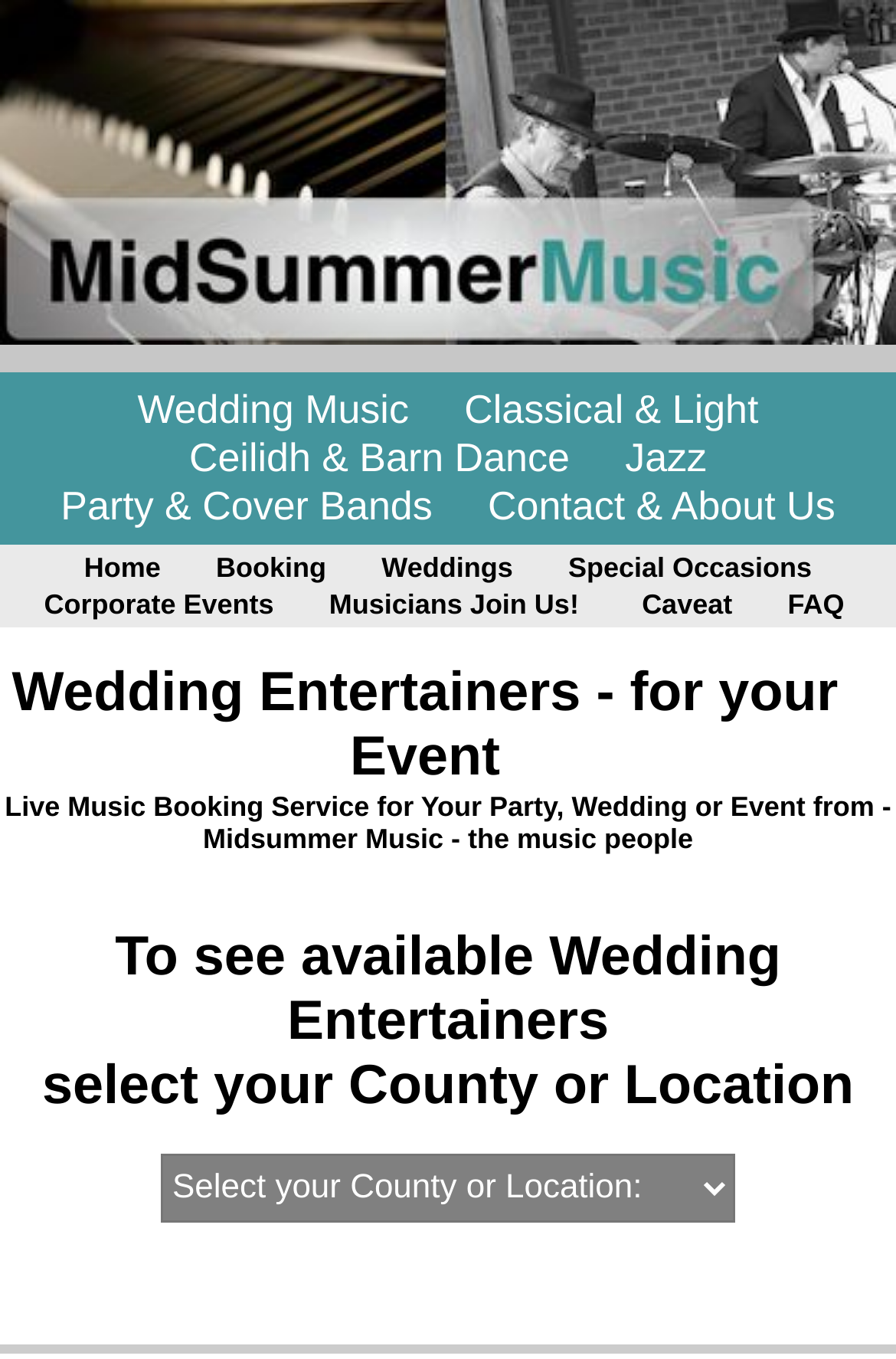Please locate the UI element described by "Ceilidh & Barn Dance" and provide its bounding box coordinates.

[0.185, 0.316, 0.661, 0.357]